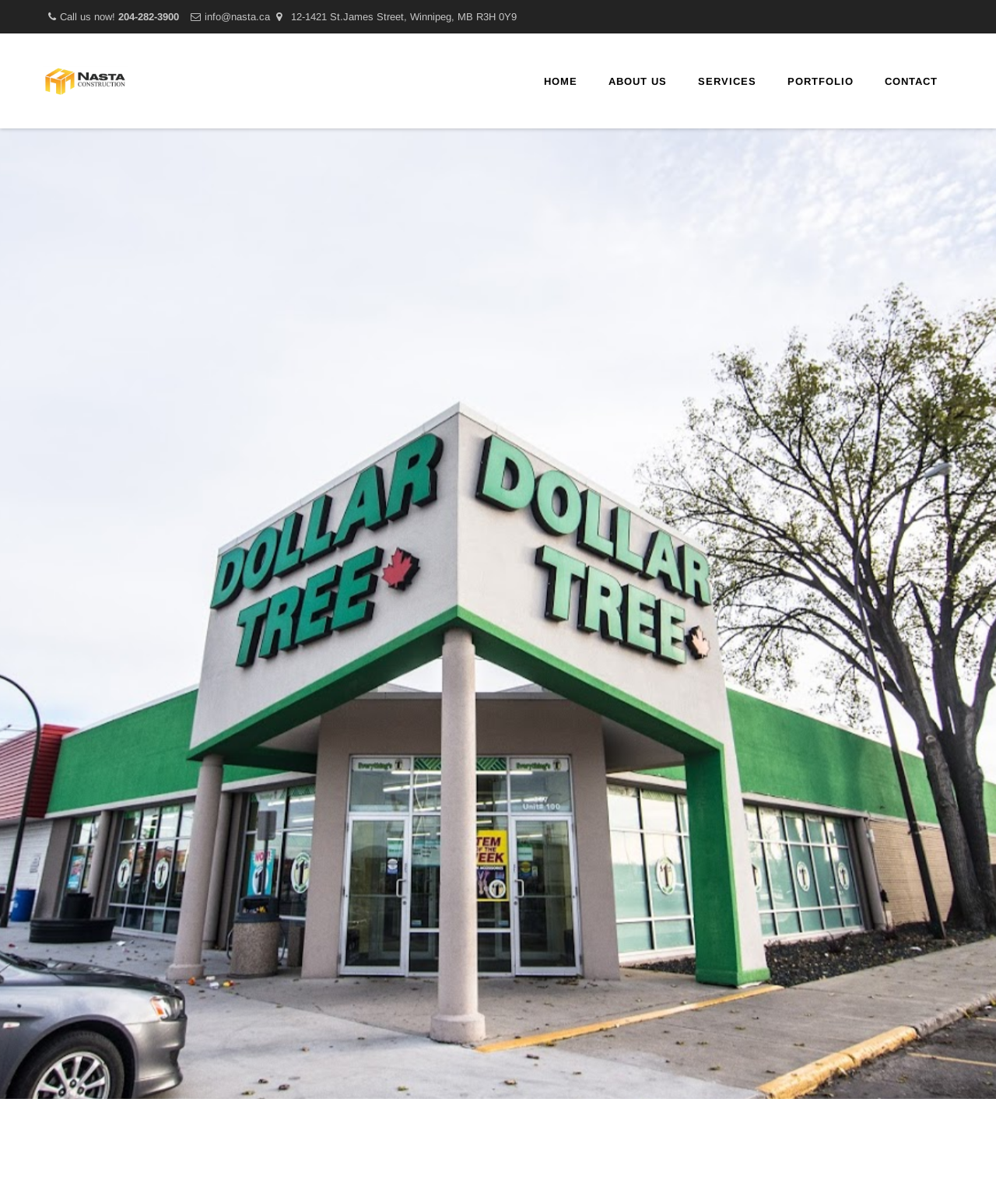Provide a short, one-word or phrase answer to the question below:
How many navigation links are there?

5